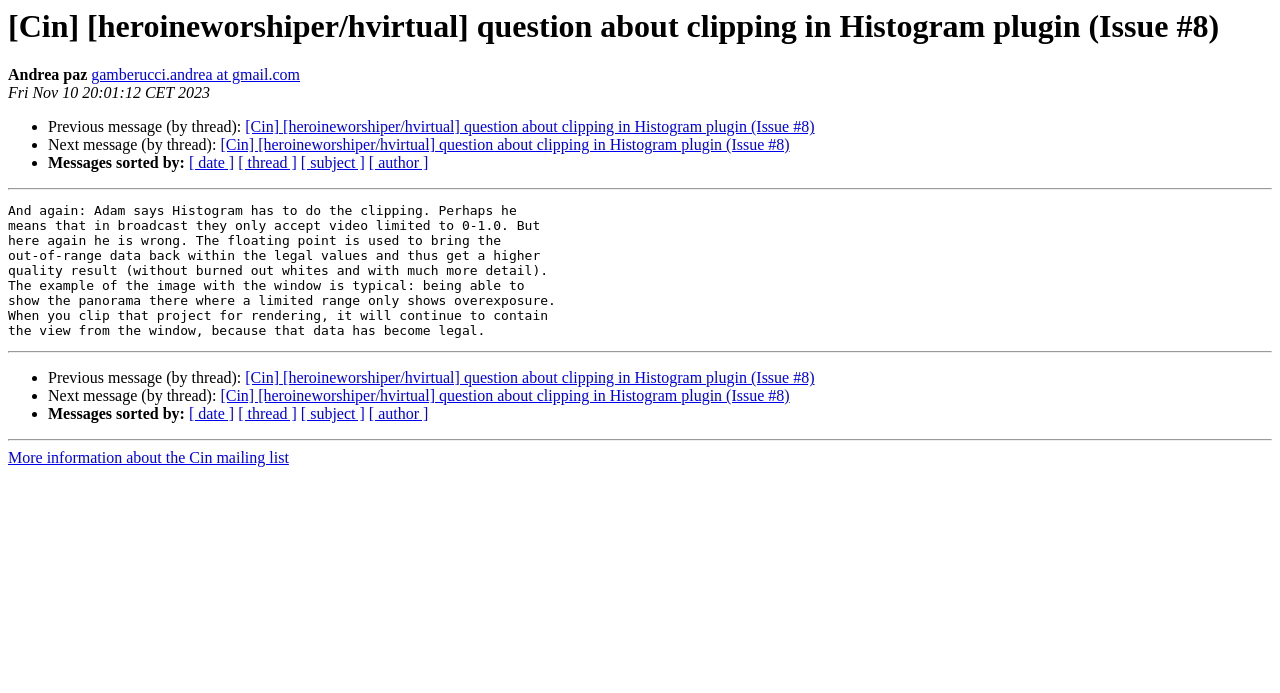Determine the bounding box coordinates of the area to click in order to meet this instruction: "Get more information about the Cin mailing list".

[0.006, 0.649, 0.226, 0.673]